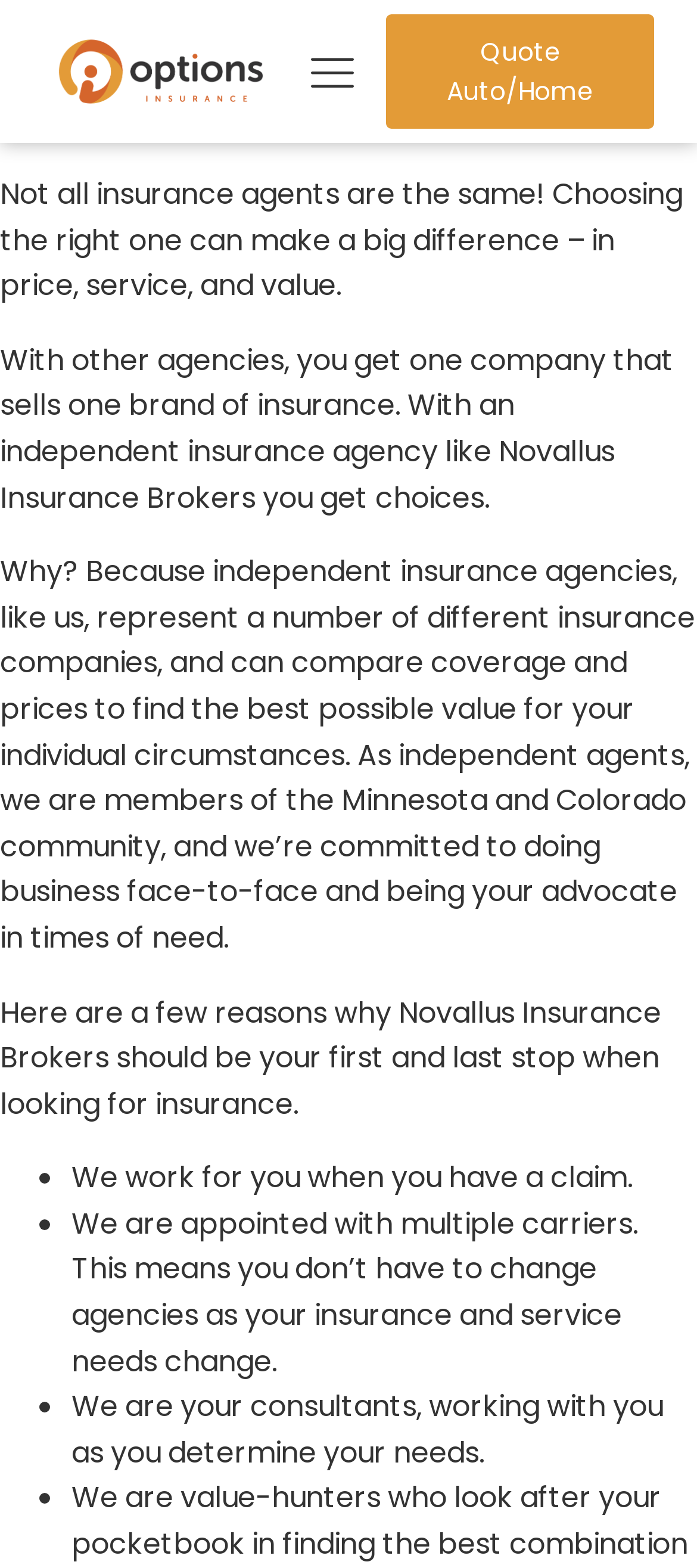Illustrate the webpage's structure and main components comprehensively.

The webpage is about Options Insurance, an insurance brokerage firm. At the top left, there is a link, and next to it, an SVG icon representing a menu. On the top right, there is another link labeled "Quote Auto/Home". 

Below the top section, there are three paragraphs of text. The first paragraph explains the difference between insurance agents and how choosing the right one can make a big difference. The second paragraph describes the benefits of working with an independent insurance agency like Novallus Insurance Brokers, which can offer choices from multiple insurance companies. The third paragraph elaborates on the advantages of working with an independent agent, including their commitment to the local community and being an advocate in times of need.

Further down, there is a section with a heading that is not explicitly stated, but it appears to be highlighting the reasons why Novallus Insurance Brokers should be the first choice for insurance. This section consists of four bullet points, each marked with a bullet marker. The first bullet point explains that the agency works for the client when they have a claim. The second point mentions that they are appointed with multiple carriers, allowing clients to stay with the same agency as their insurance needs change. The third point describes the agency as consultants who work with clients to determine their needs. The fourth and final point is not explicitly stated, but it appears to be a continuation of the agency's benefits.